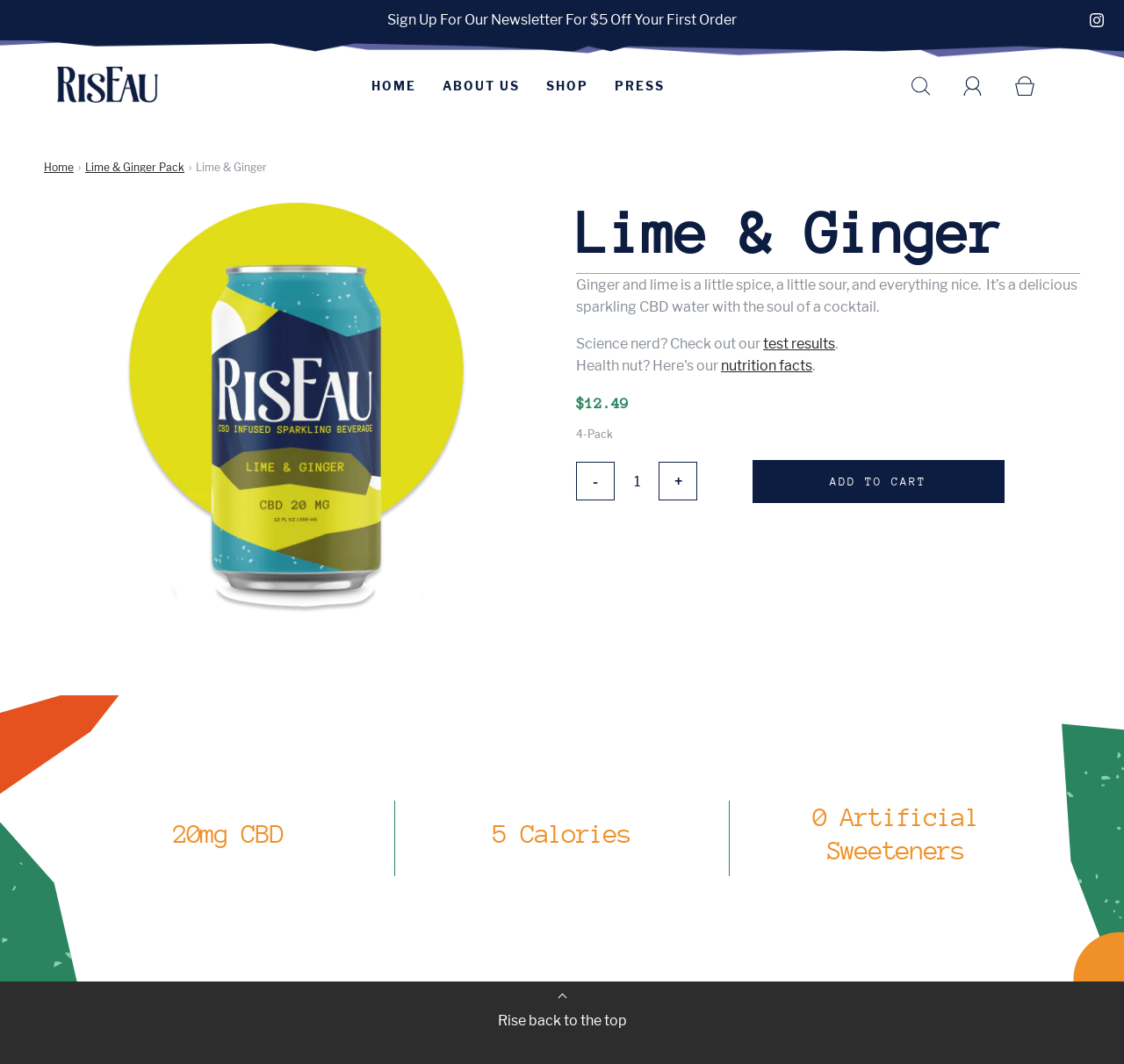Please locate the bounding box coordinates of the element that should be clicked to complete the given instruction: "Add to cart".

[0.669, 0.432, 0.894, 0.473]